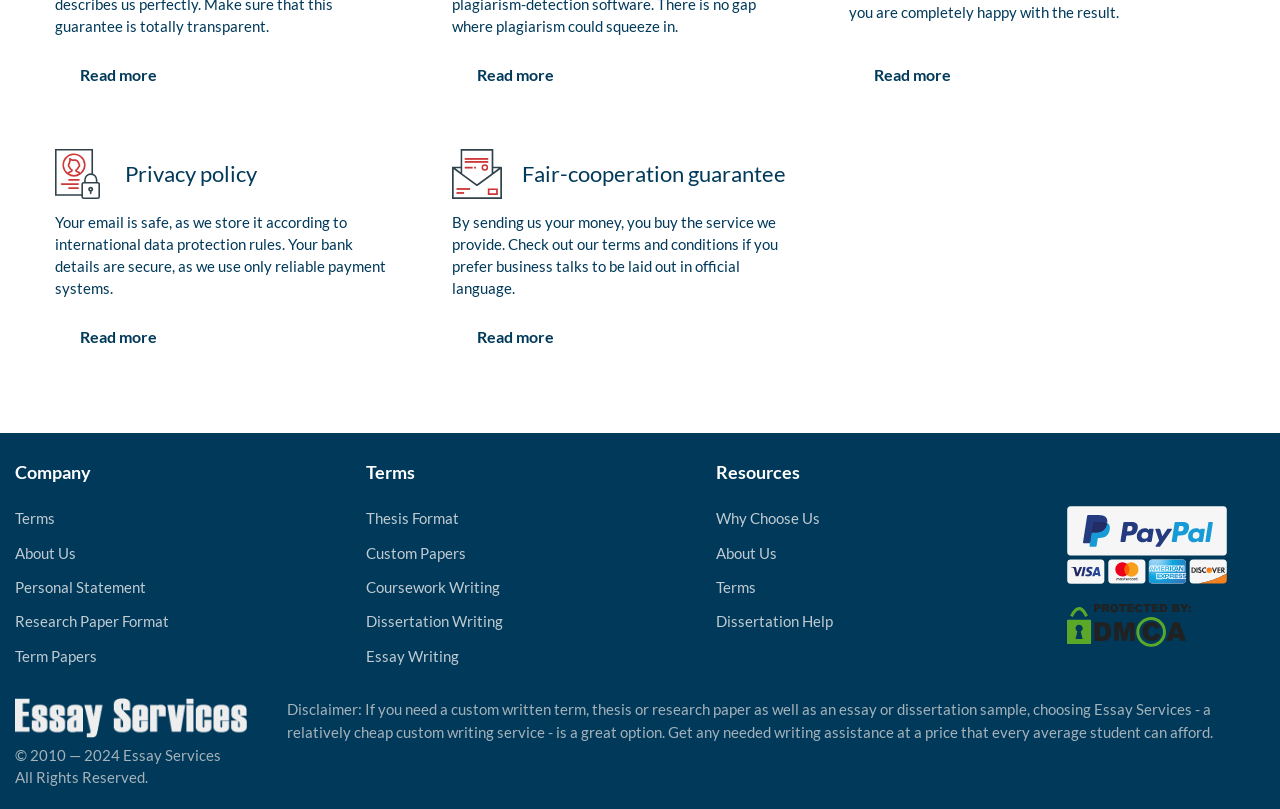What is the purpose of sending money to the company?
Use the screenshot to answer the question with a single word or phrase.

To buy service